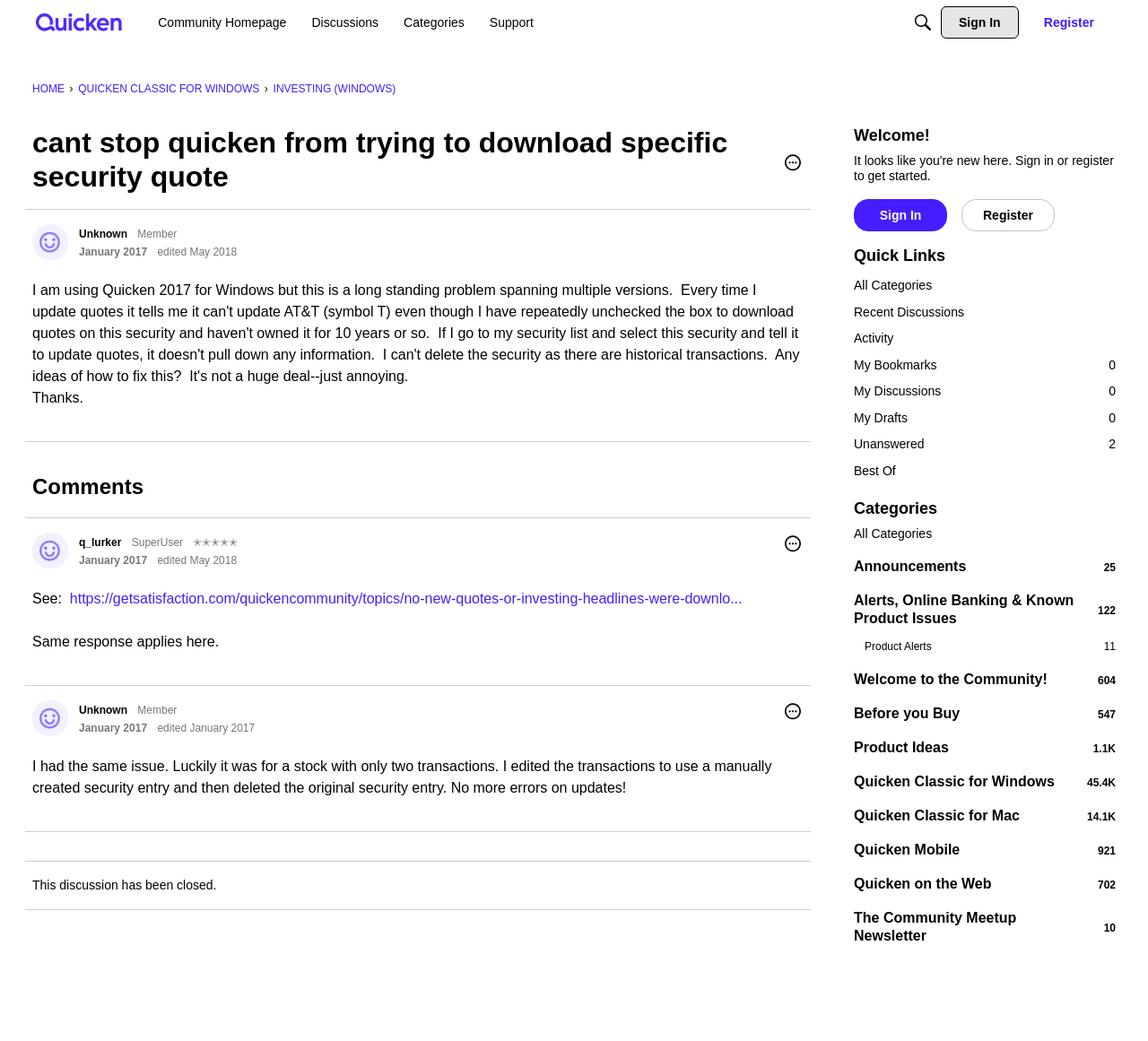Illustrate the webpage thoroughly, mentioning all important details.

This webpage is a discussion forum focused on Quicken, a personal finance management software. At the top, there is a navigation bar with links to "Home", "Community Homepage", "Discussions", "Categories", and "Support". On the right side of the navigation bar, there are buttons for "Search", "Sign In", and "Register".

Below the navigation bar, there is a breadcrumb navigation showing the current location within the forum, which is "HOME > QUICKEN CLASSIC FOR WINDOWS > INVESTING (WINDOWS)". 

The main content of the page is a discussion thread titled "cant stop quicken from trying to download specific security quote". The thread has multiple comments and replies from users, each with their username, profile picture, and the date and time of their post. The comments are organized in a hierarchical structure, with replies indented below their corresponding comments.

There are also several buttons and links throughout the page, including "Options" buttons, "Edit" links, and "Reply" buttons. Additionally, there are links to other discussions and categories within the forum, as well as a "Welcome!" section with links to quick links, categories, and other resources.

At the bottom of the page, there is a section with links to various categories, including "Announcements", "Alerts, Online Banking & Known Product Issues", "Product Alerts", "Welcome to the Community!", and "Before you Buy". Each category has a number of discussions associated with it.